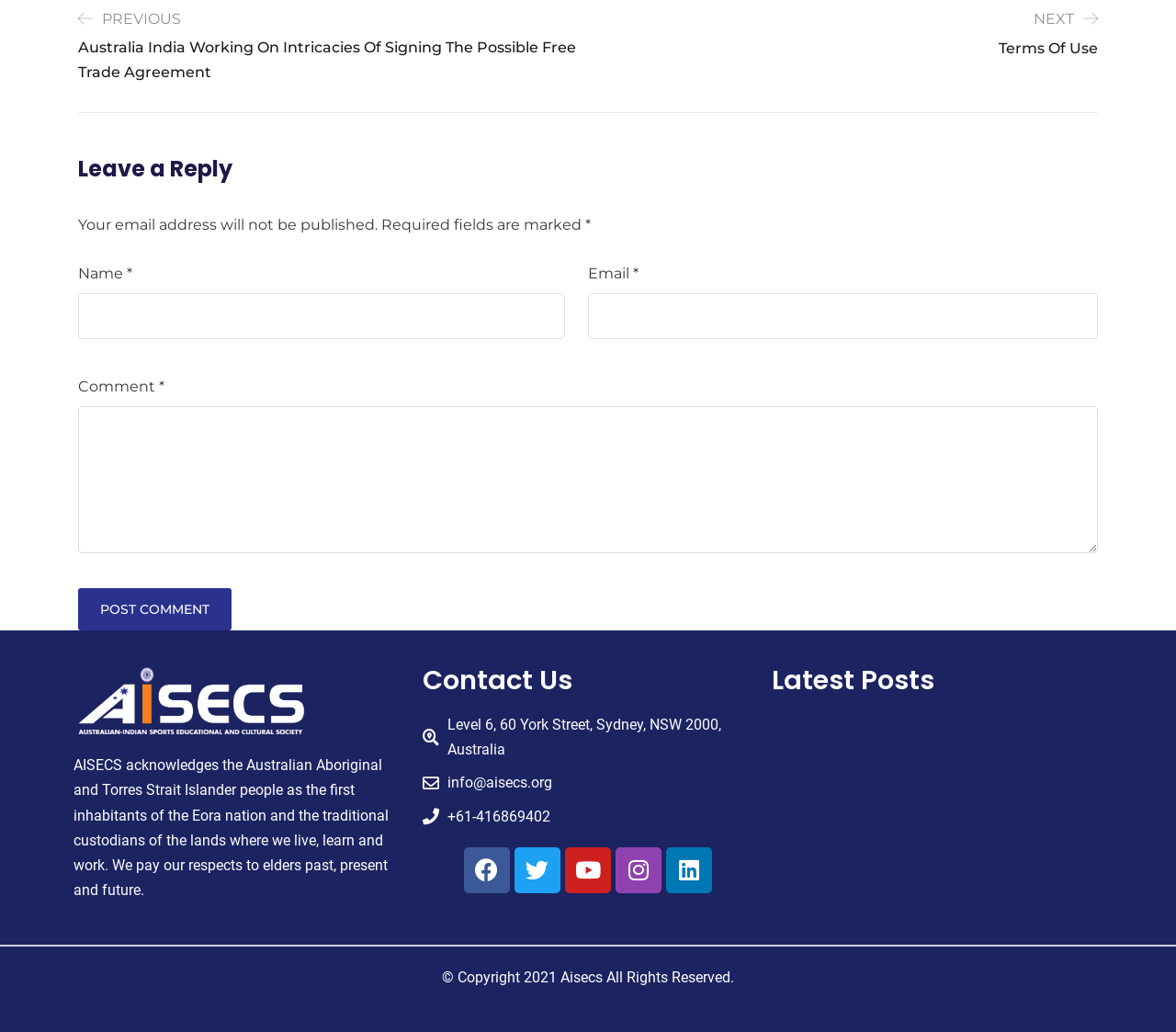Locate the bounding box coordinates of the item that should be clicked to fulfill the instruction: "Click the 'Facebook' link".

[0.395, 0.821, 0.434, 0.865]